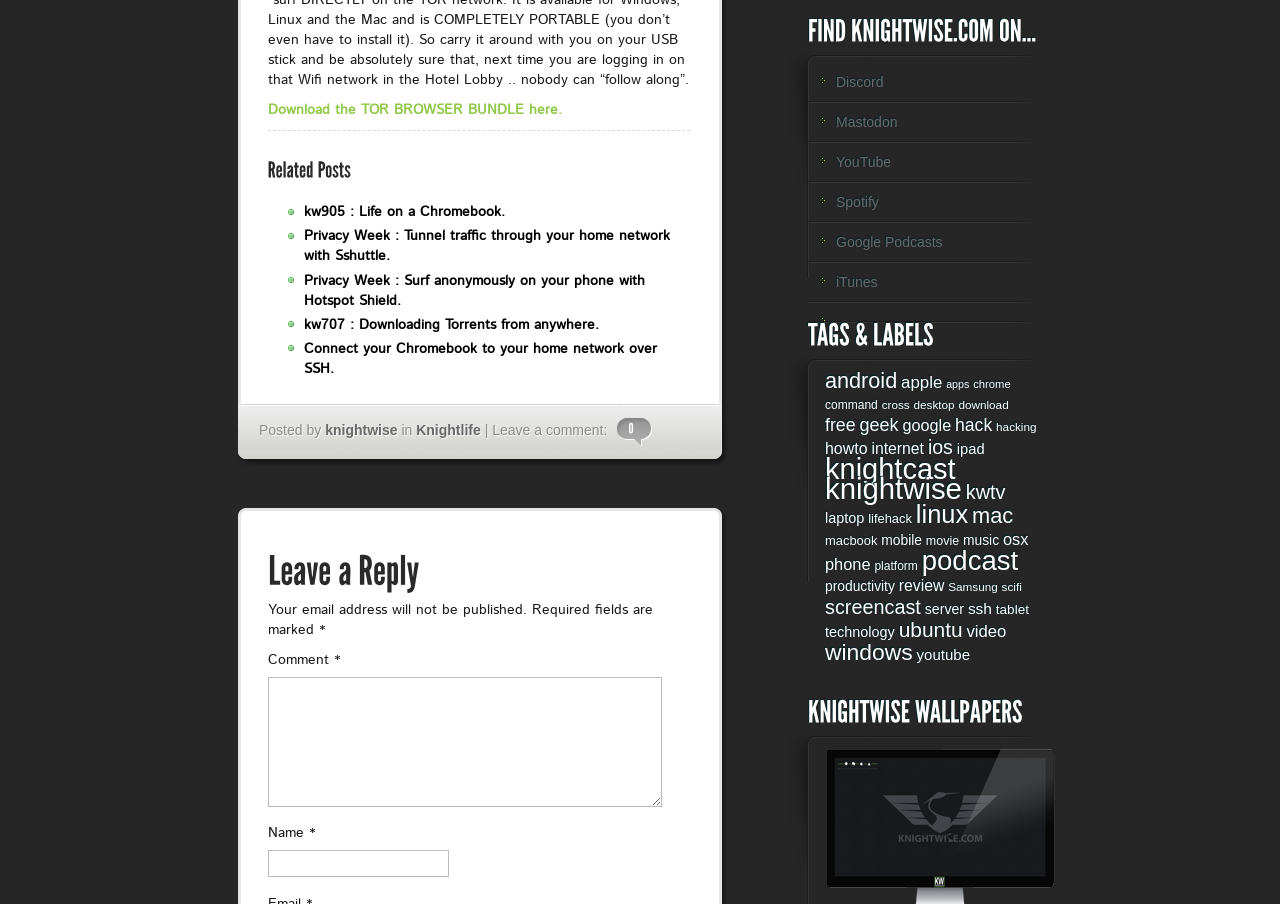Find and indicate the bounding box coordinates of the region you should select to follow the given instruction: "Explore the TAGS & LABELS section".

[0.616, 0.357, 0.814, 0.397]